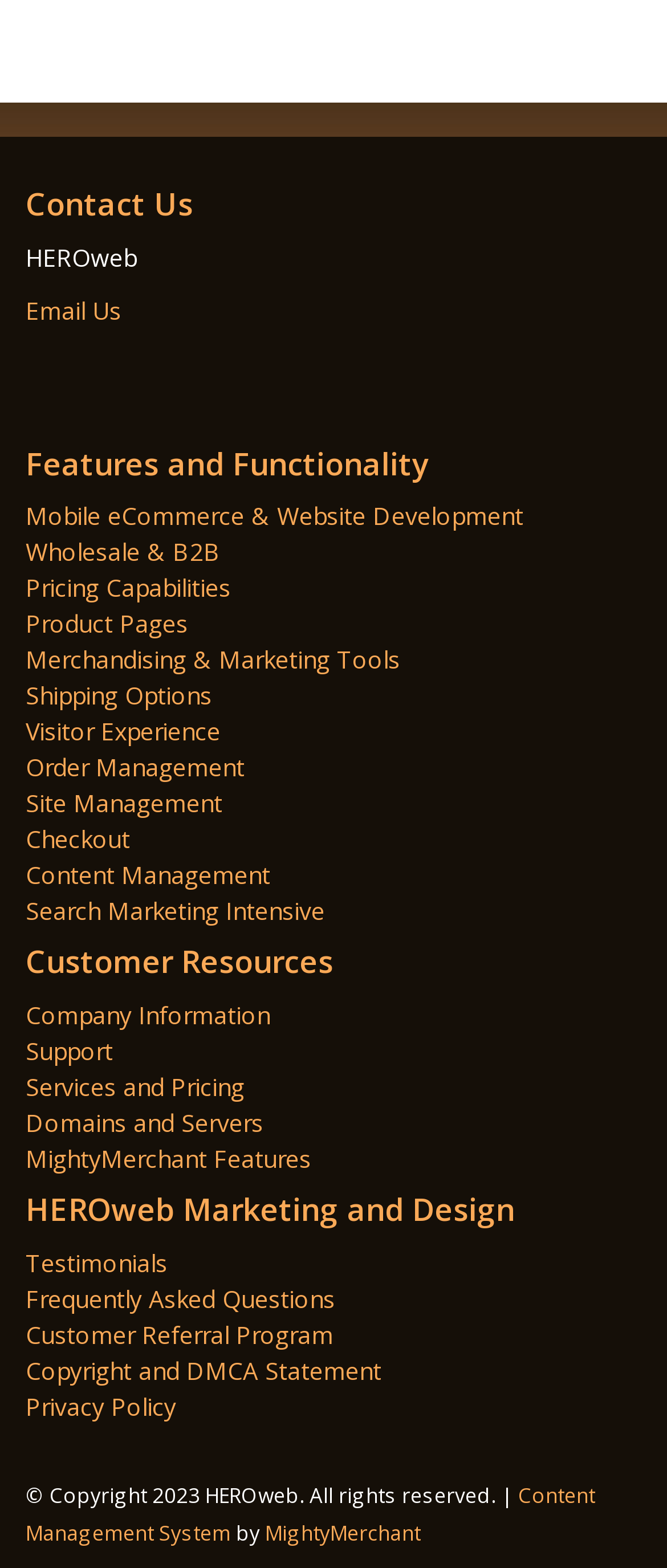Locate the bounding box of the UI element described by: "Mobile eCommerce & Website Development" in the given webpage screenshot.

[0.038, 0.319, 0.785, 0.339]